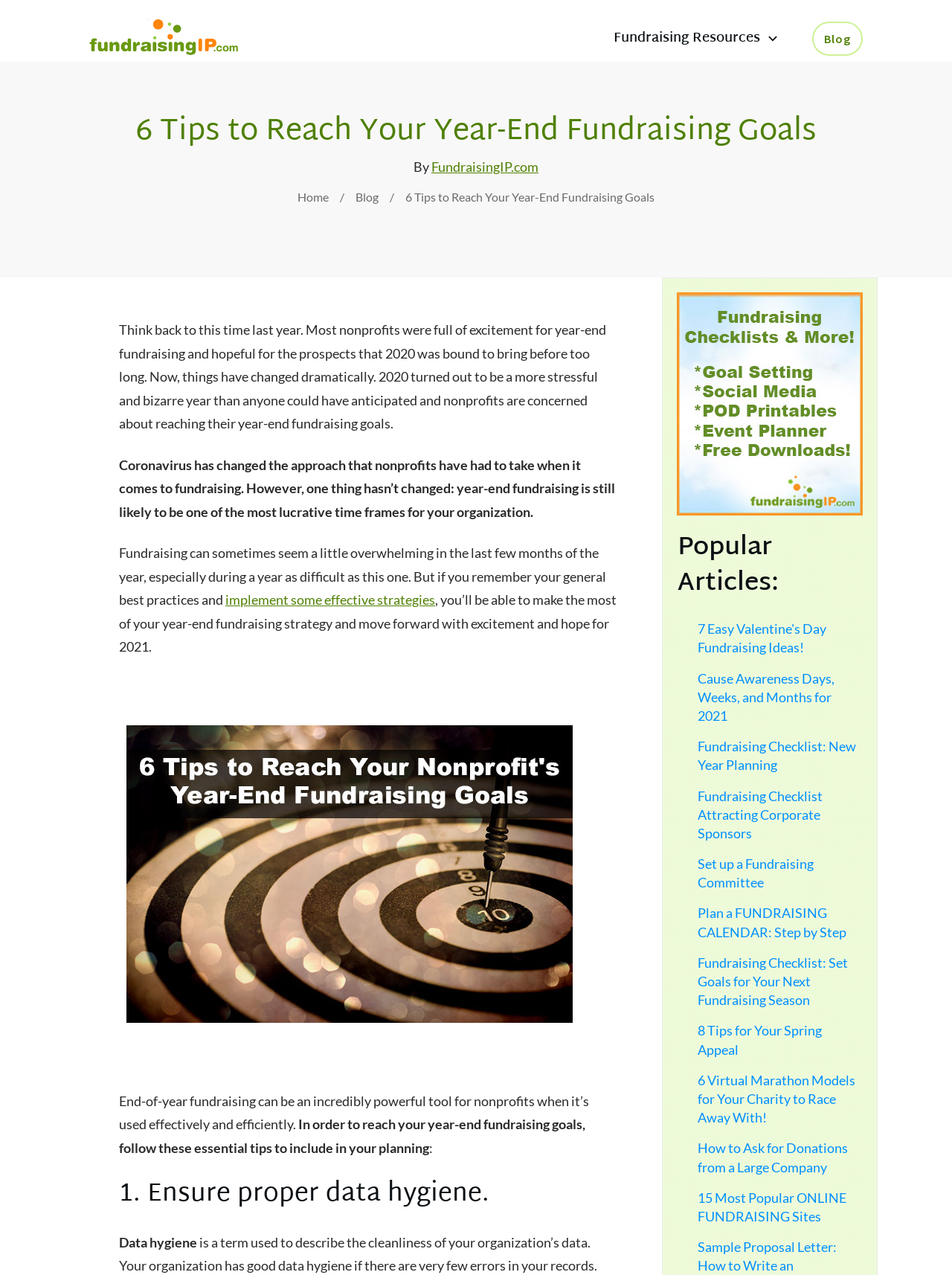Locate the primary heading on the webpage and return its text.

6 Tips to Reach Your Year-End Fundraising Goals​